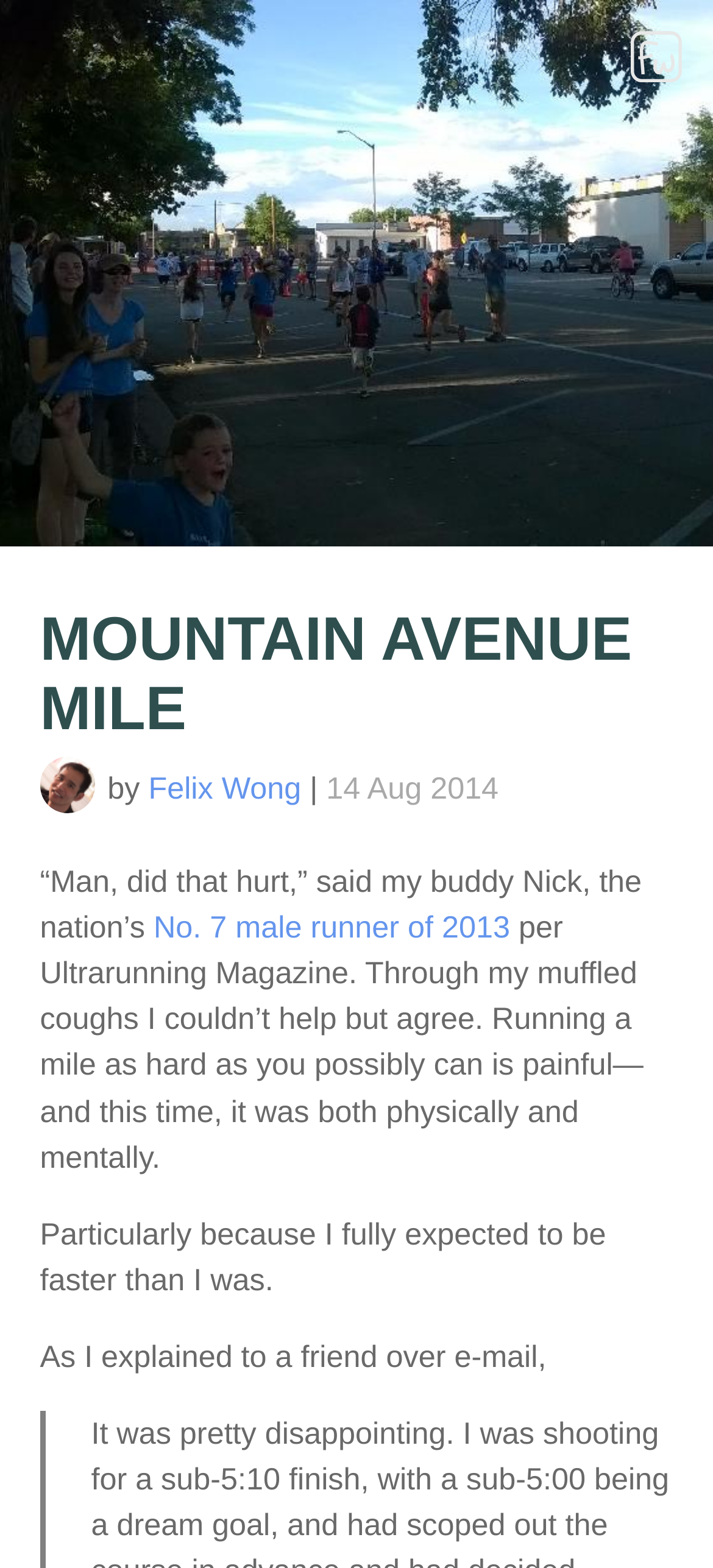Locate the bounding box coordinates of the element that should be clicked to fulfill the instruction: "View the Blog submenu".

[0.879, 0.497, 0.949, 0.524]